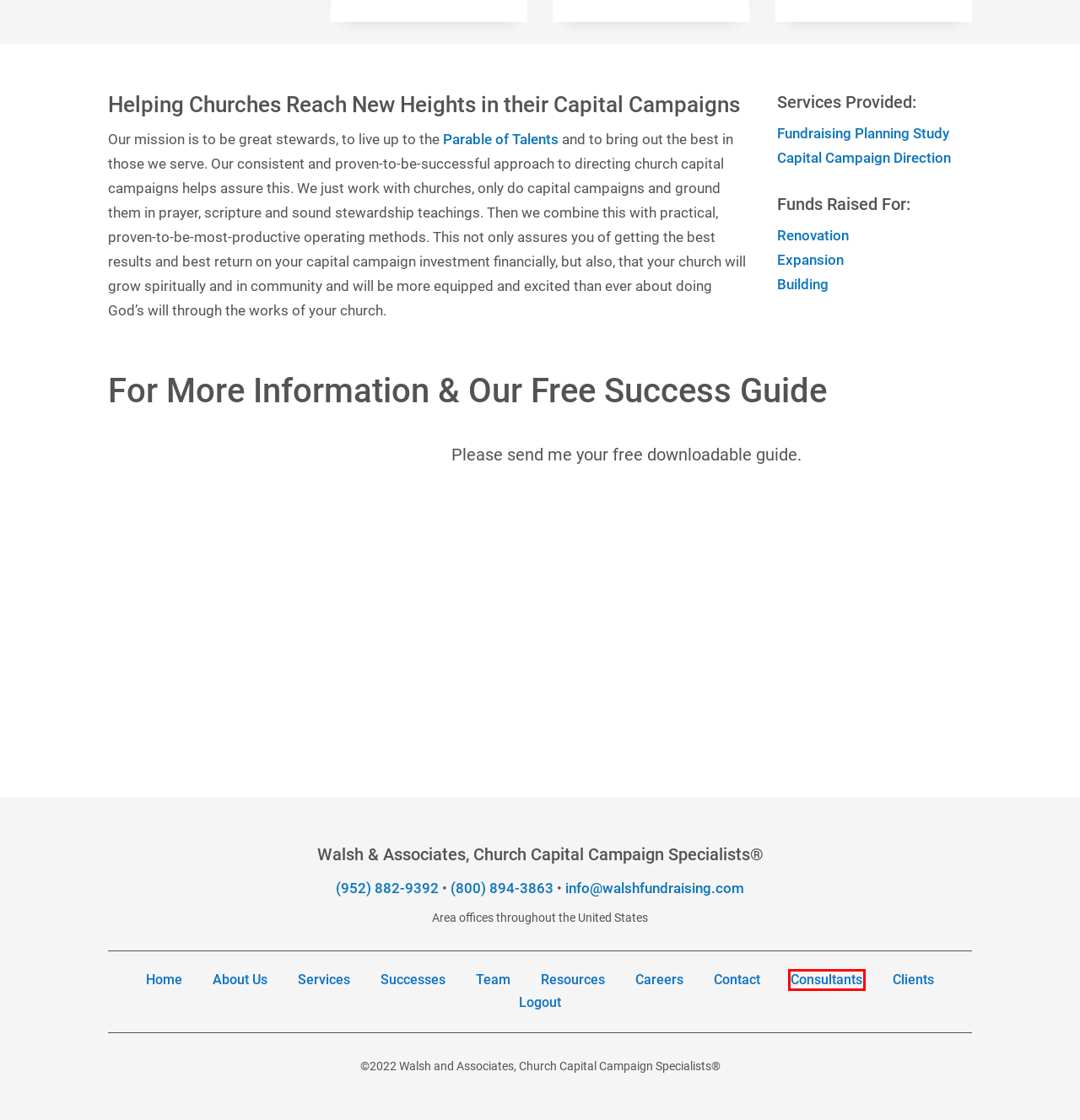You have a screenshot of a webpage with a red rectangle bounding box. Identify the best webpage description that corresponds to the new webpage after clicking the element within the red bounding box. Here are the candidates:
A. Church Renovation Fundraising - Capital Campaigns - Walsh & Associates
B. Church Capital Fundraising Planning Study - Walsh
C. Walsh Campaign Director Materials - Walsh & Associates
D. Church Endowment Fundraising - Capital Campaign - Walsh & Associates
E. Parable of the Talents - Walsh & Associates
F. Church Building - Capital Campaign - Walsh & Associates
G. Church Expansion Strategy - Capital Campaign | Walsh
H. Capital Campaign Direction - Walsh & Associates

C